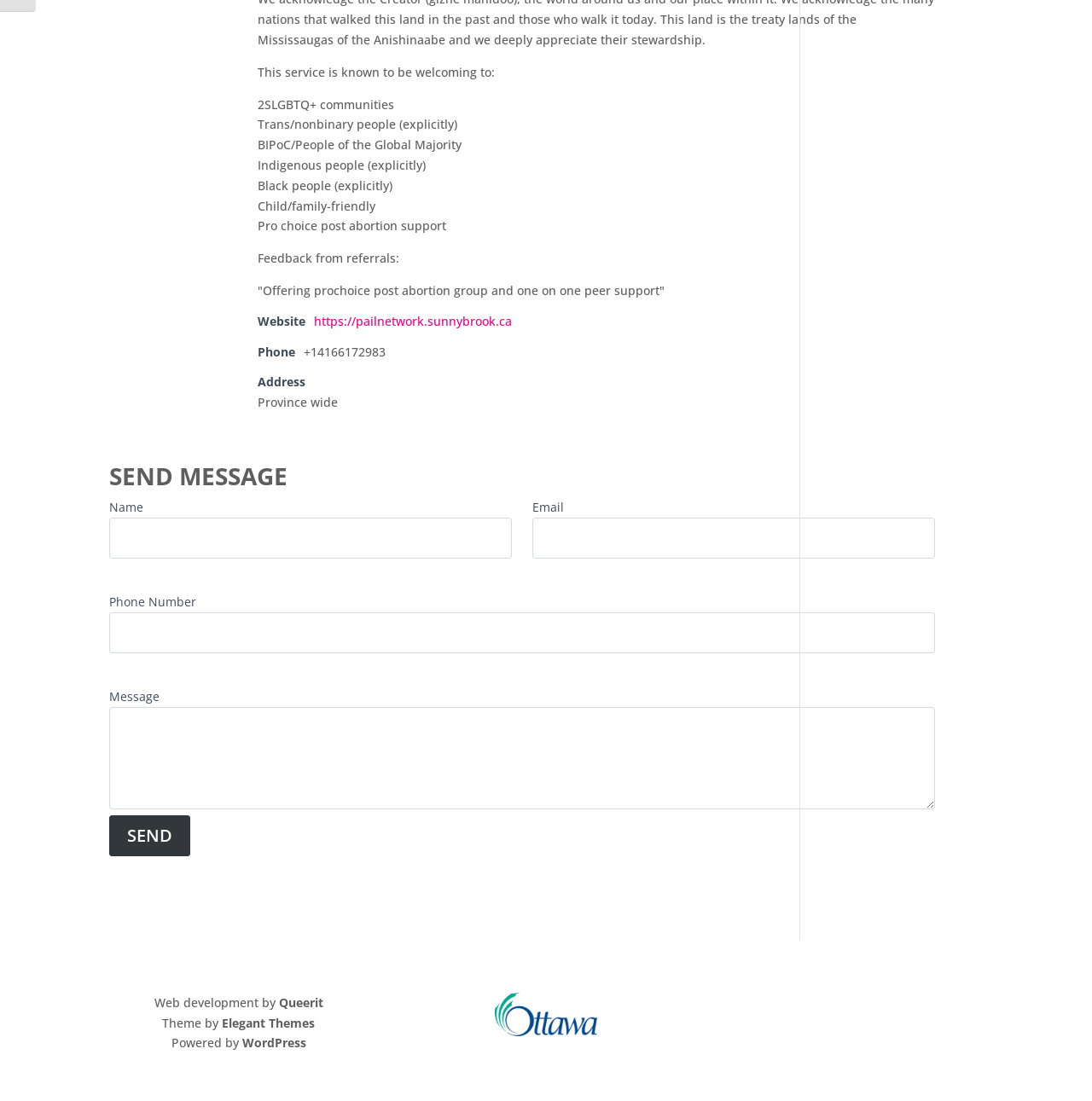Using the description "Elegant Themes", predict the bounding box of the relevant HTML element.

[0.203, 0.921, 0.289, 0.936]